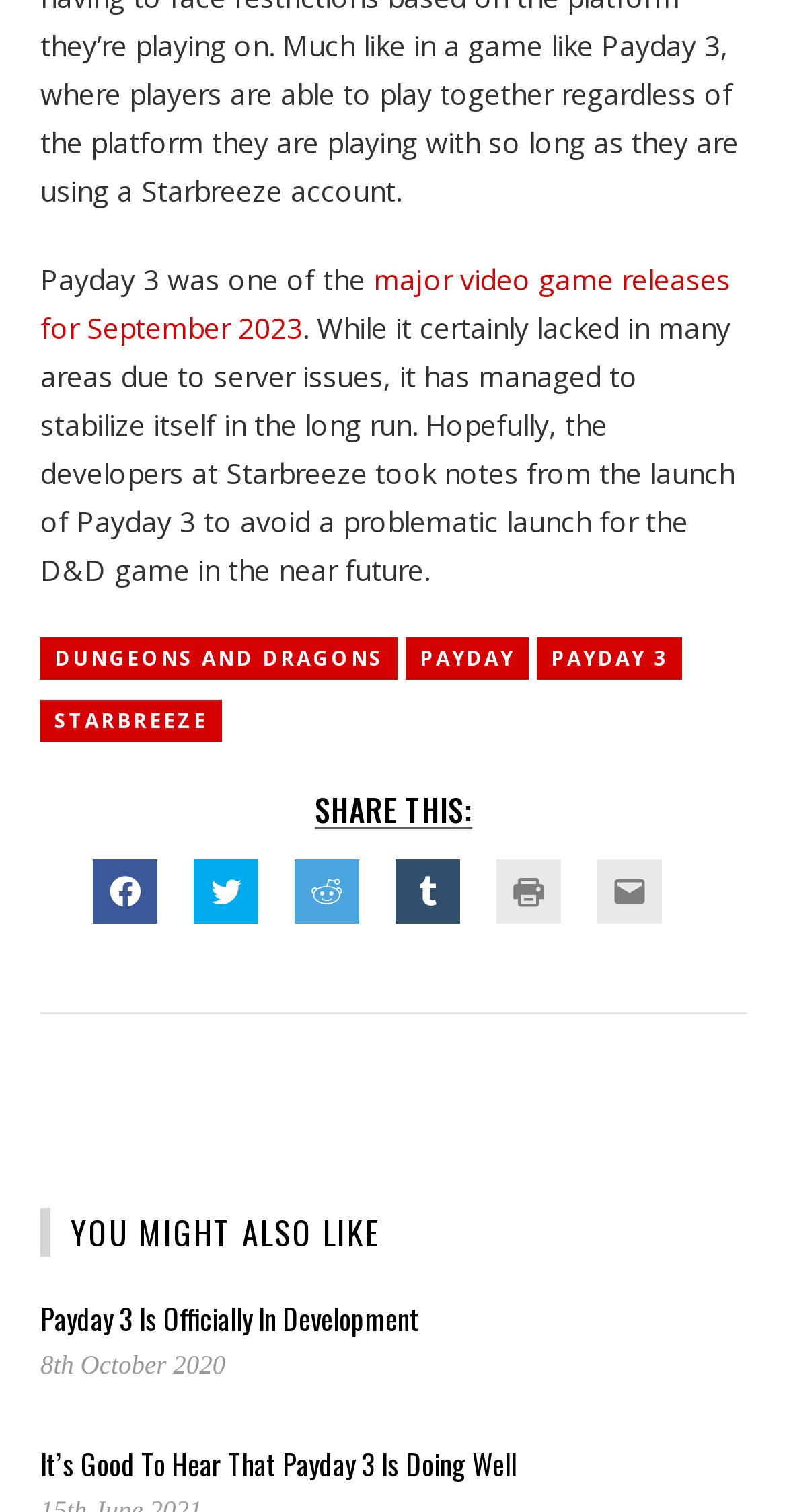Locate the bounding box coordinates of the area where you should click to accomplish the instruction: "Read more about Payday 3".

[0.682, 0.421, 0.867, 0.449]